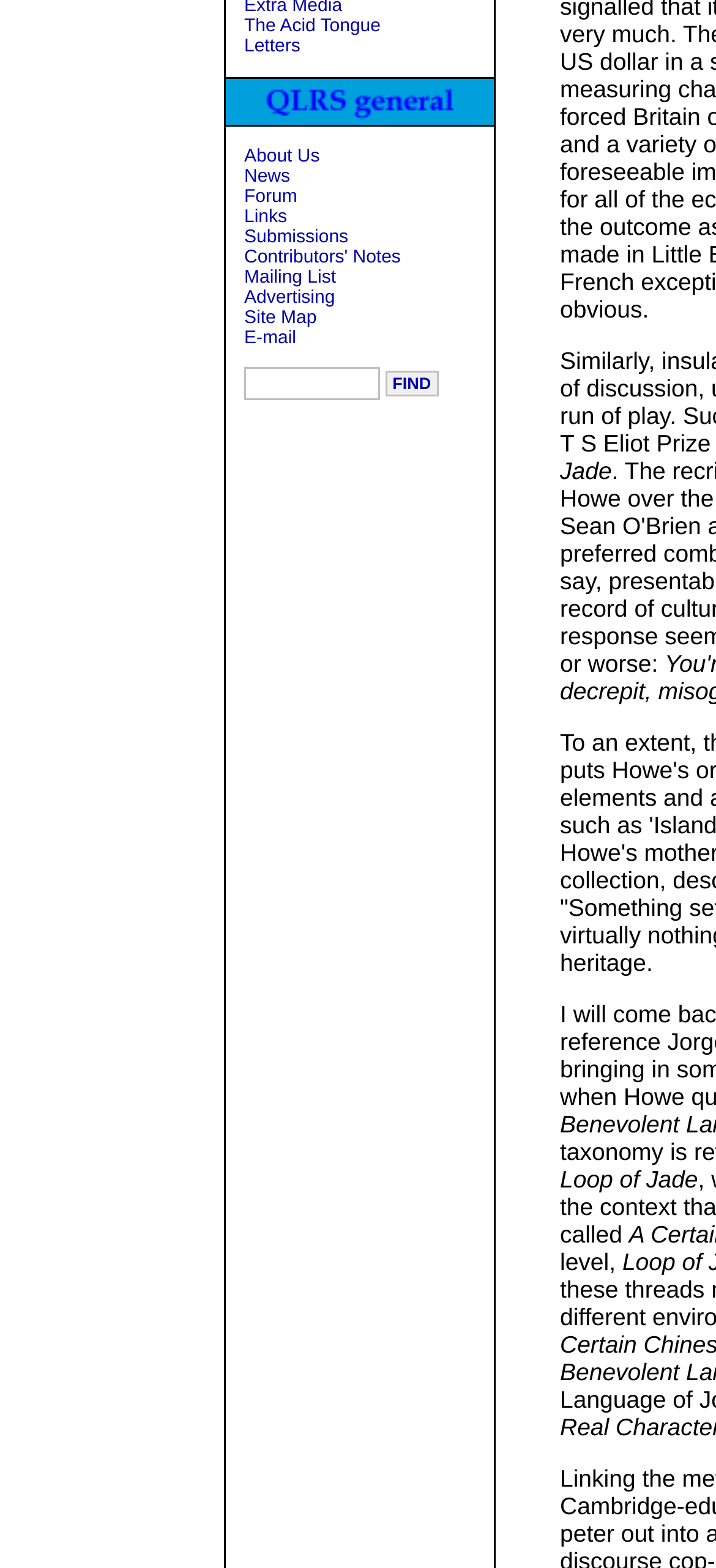Please predict the bounding box coordinates (top-left x, top-left y, bottom-right x, bottom-right y) for the UI element in the screenshot that fits the description: Site Map

[0.335, 0.197, 0.436, 0.21]